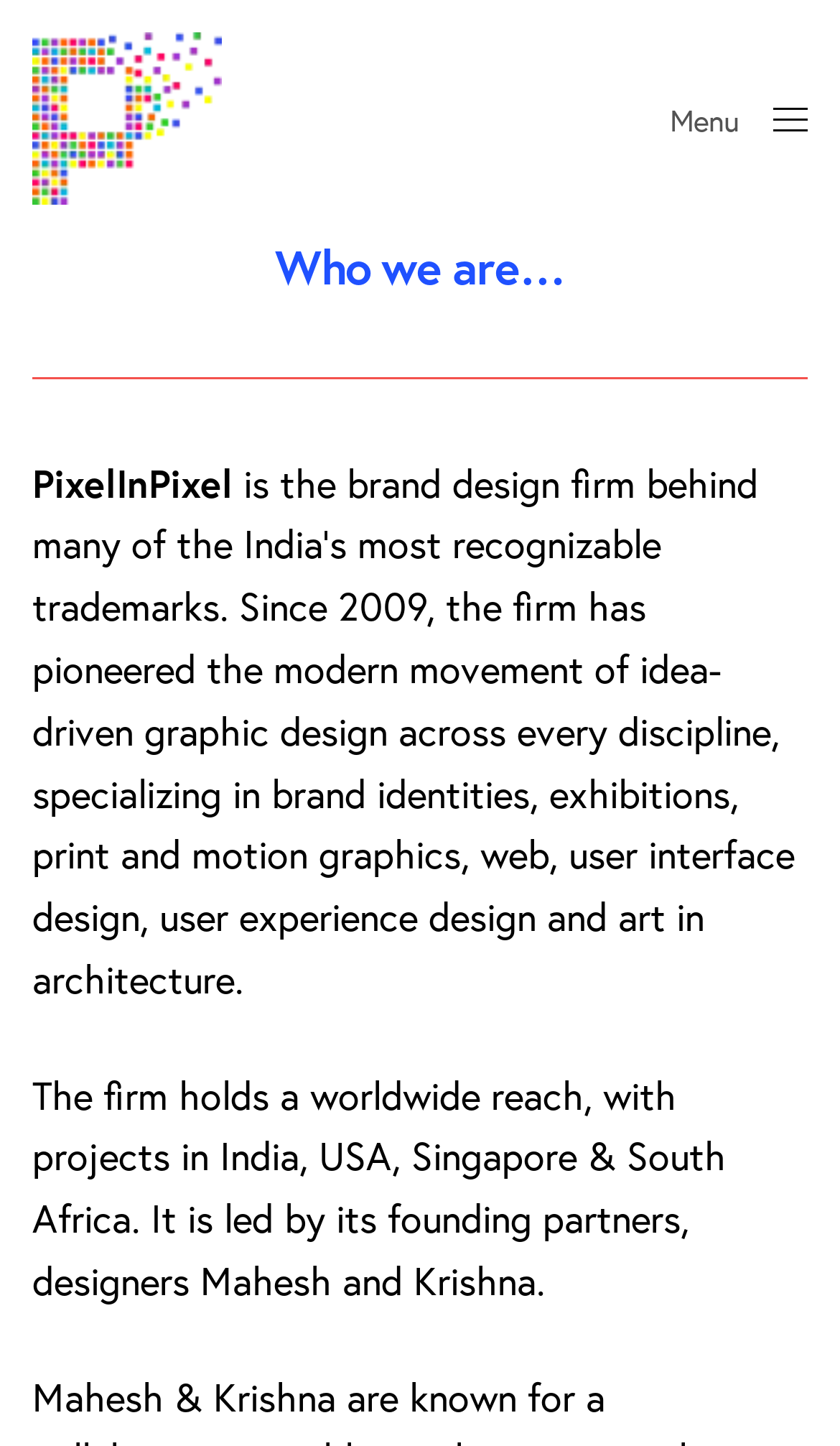How many countries does the firm have projects in?
Use the information from the image to give a detailed answer to the question.

The answer can be found in the StaticText element with the text 'The firm holds a worldwide reach, with projects in India, USA, Singapore & South Africa.' which indicates that the firm has projects in 4 countries.